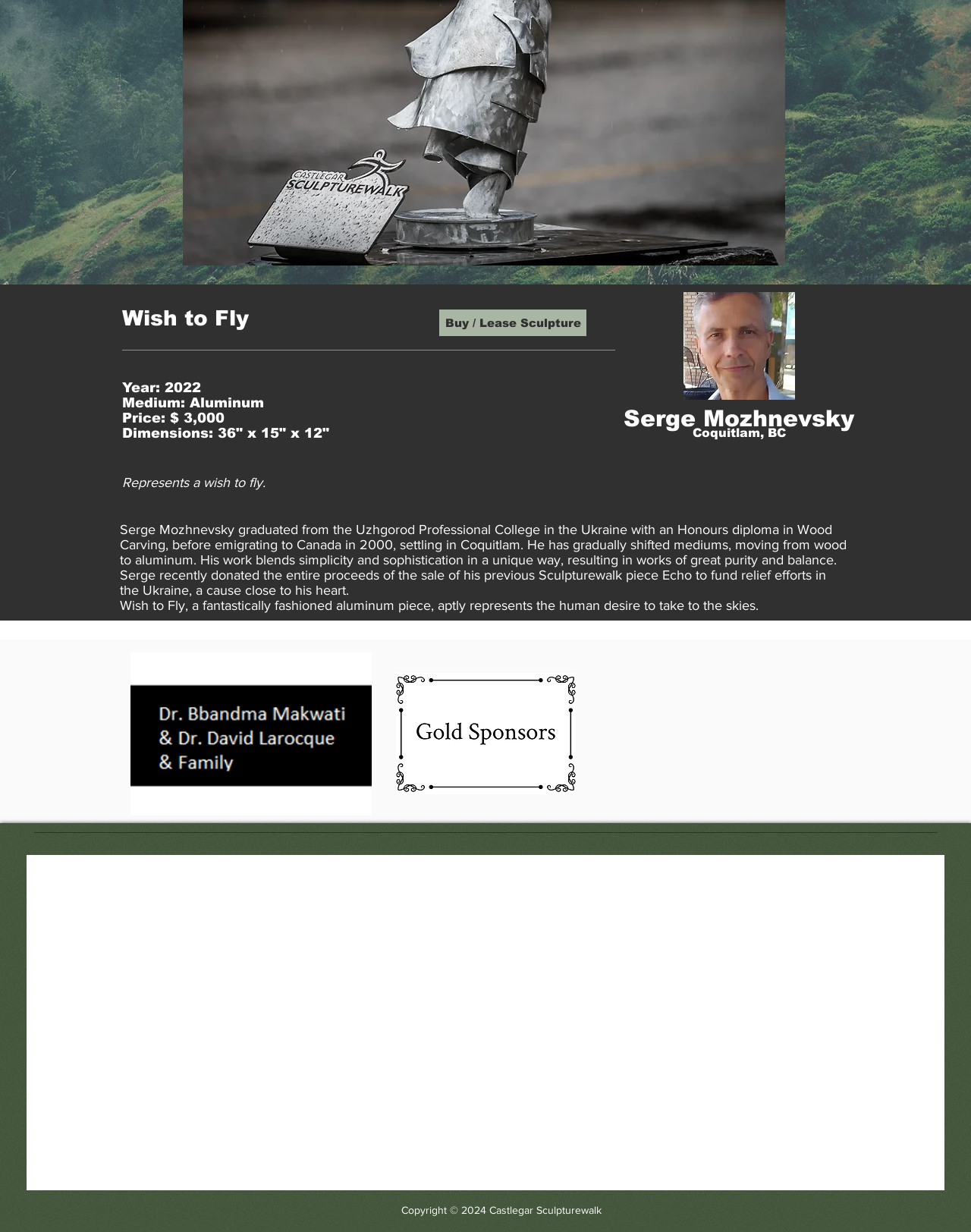Extract the bounding box coordinates of the UI element described: "aria-label="Email" name="email" placeholder="Email"". Provide the coordinates in the format [left, top, right, bottom] with values ranging from 0 to 1.

[0.609, 0.798, 0.713, 0.823]